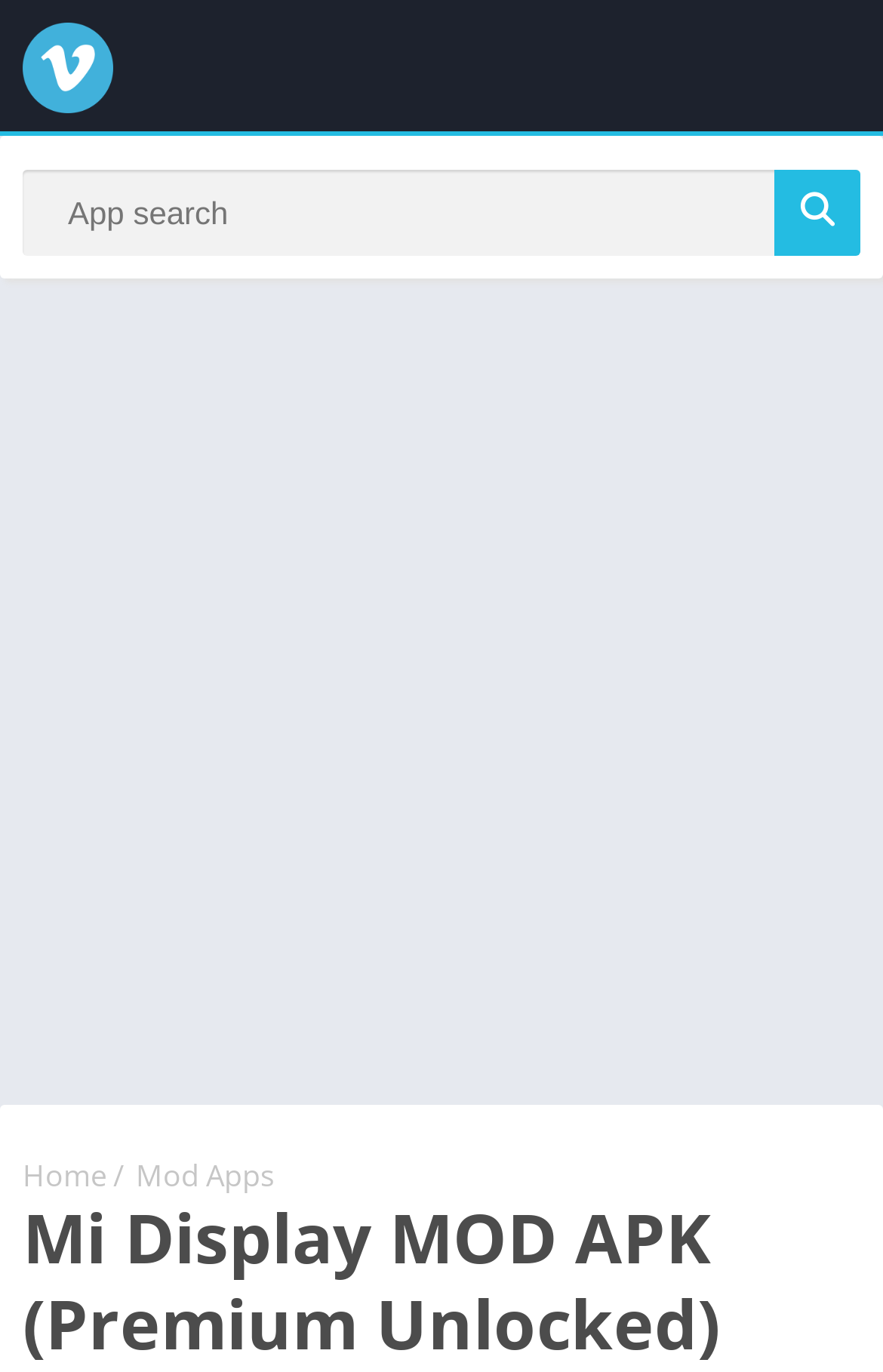Is the VidsLoader image a clickable element?
Based on the content of the image, thoroughly explain and answer the question.

The VidsLoader image has a corresponding link element with the same bounding box coordinates, suggesting that the image is a clickable element that can be used to navigate to the VidsLoader website or page.